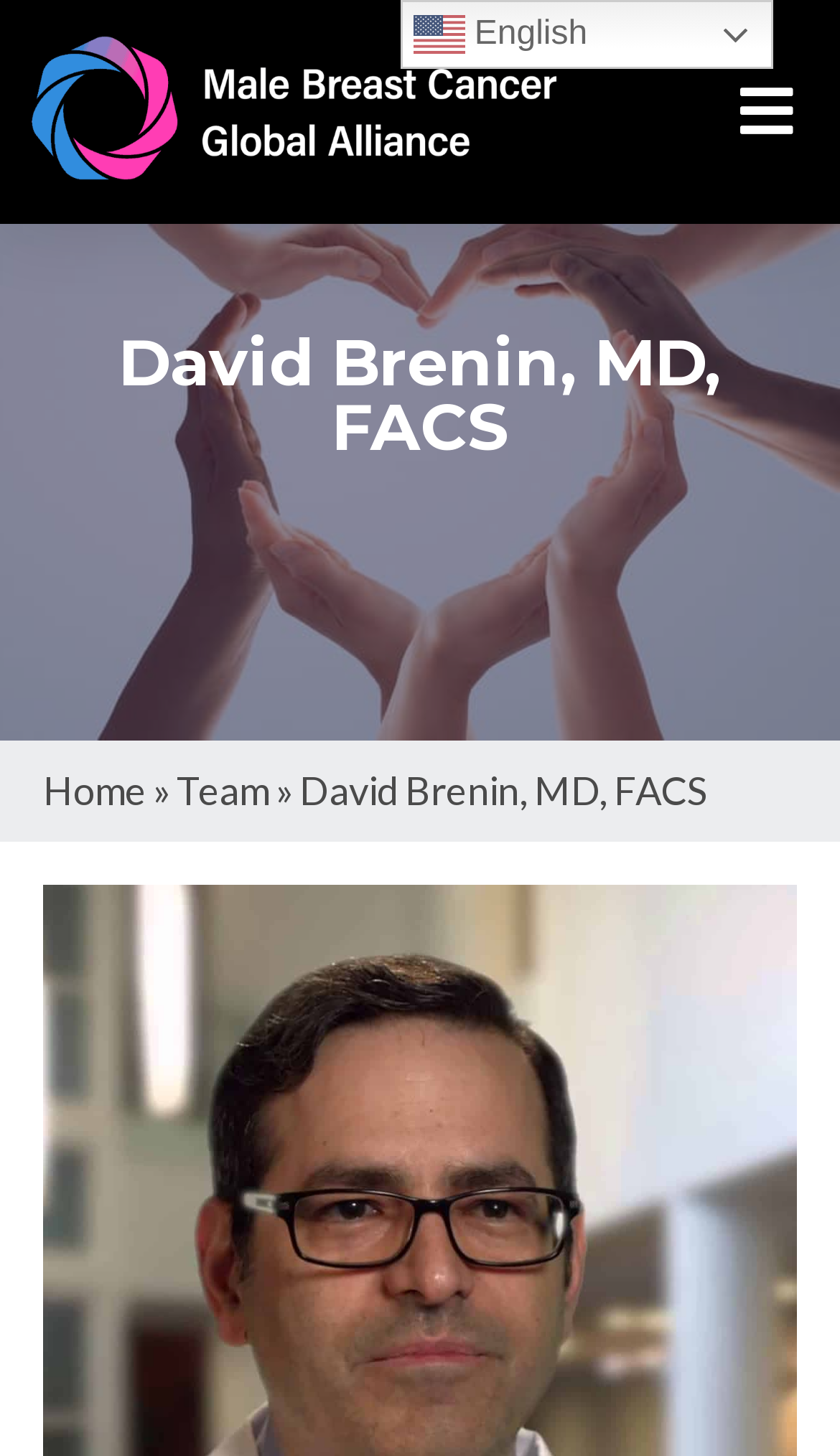How many navigation links are there?
Please craft a detailed and exhaustive response to the question.

There are three navigation links on this webpage, which are 'Home', '»', and 'Team'. These links are located horizontally next to each other, indicating that they are part of the navigation menu.